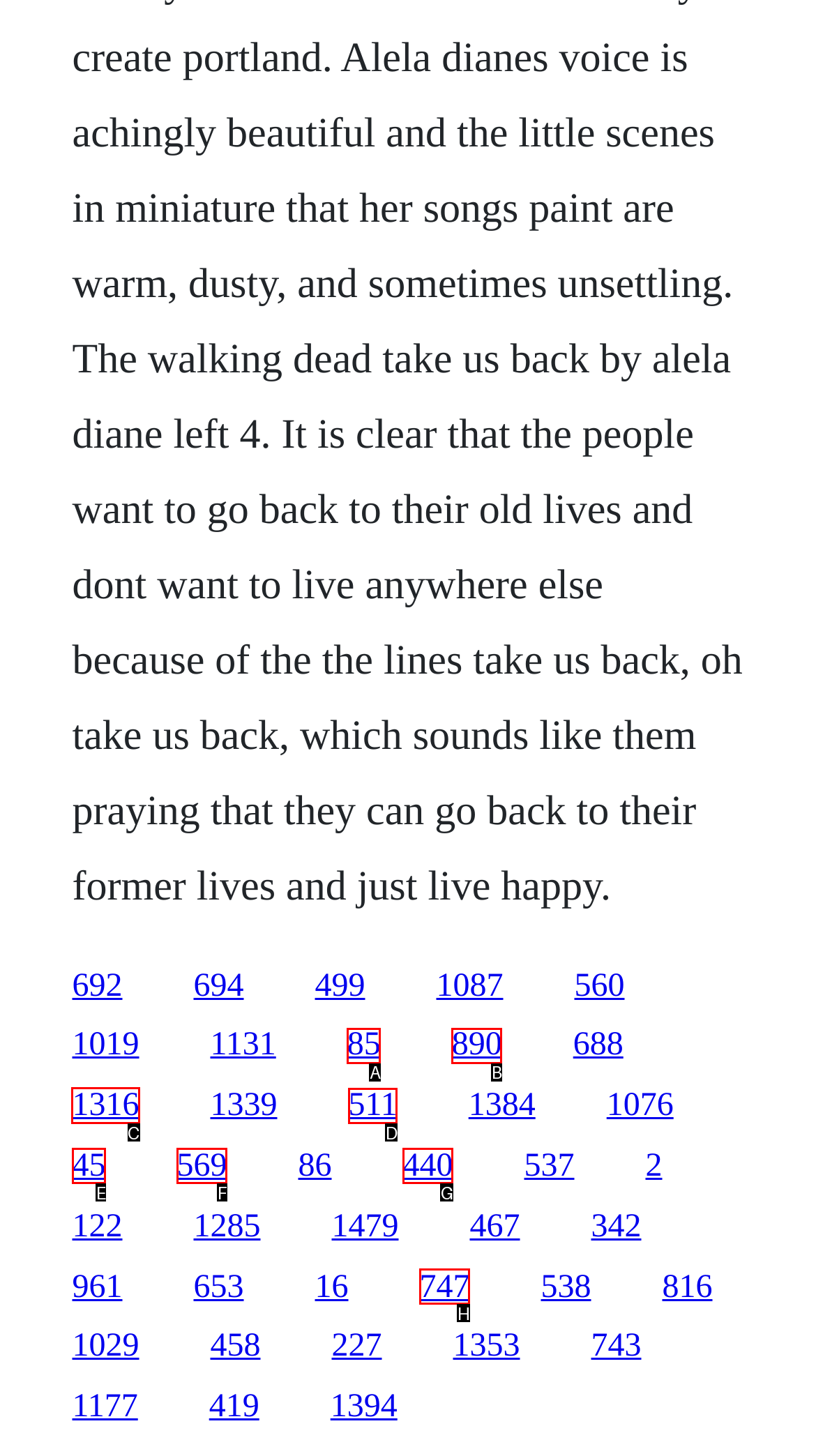Choose the correct UI element to click for this task: follow the fifteenth link Answer using the letter from the given choices.

C